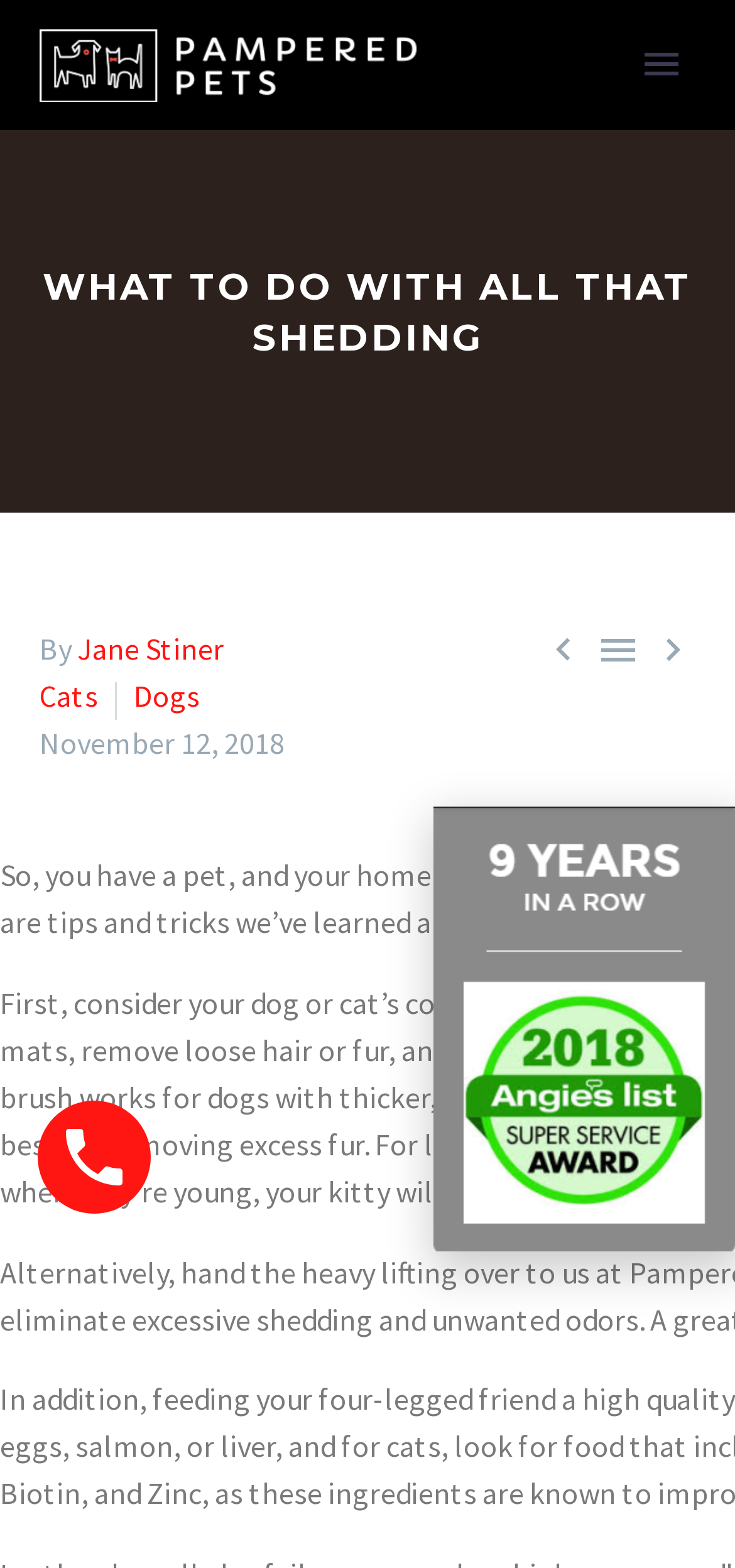Give a concise answer of one word or phrase to the question: 
What is the topic of the current blog post?

Shedding